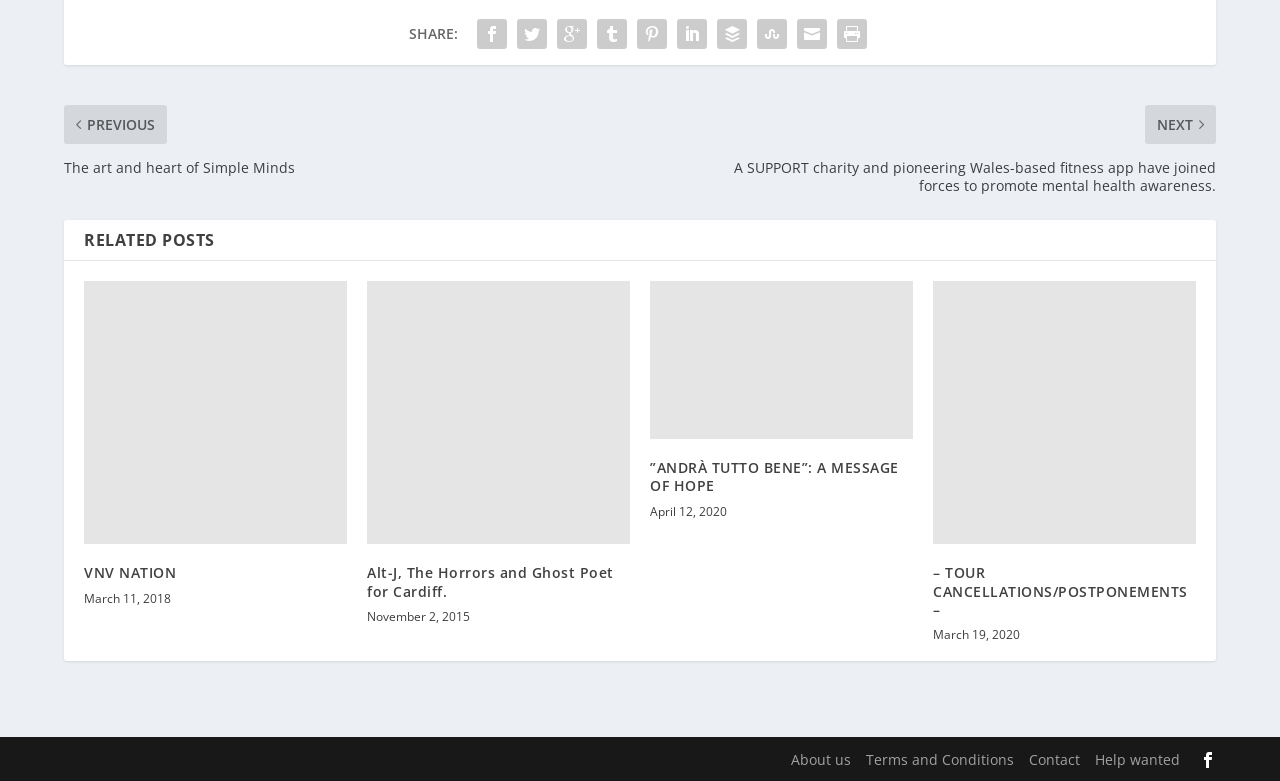What is the category of the posts listed?
Kindly answer the question with as much detail as you can.

The category of the posts listed can be determined by the heading 'RELATED POSTS' above the list of posts. This heading indicates that the posts are related to each other or to the main topic of the webpage.